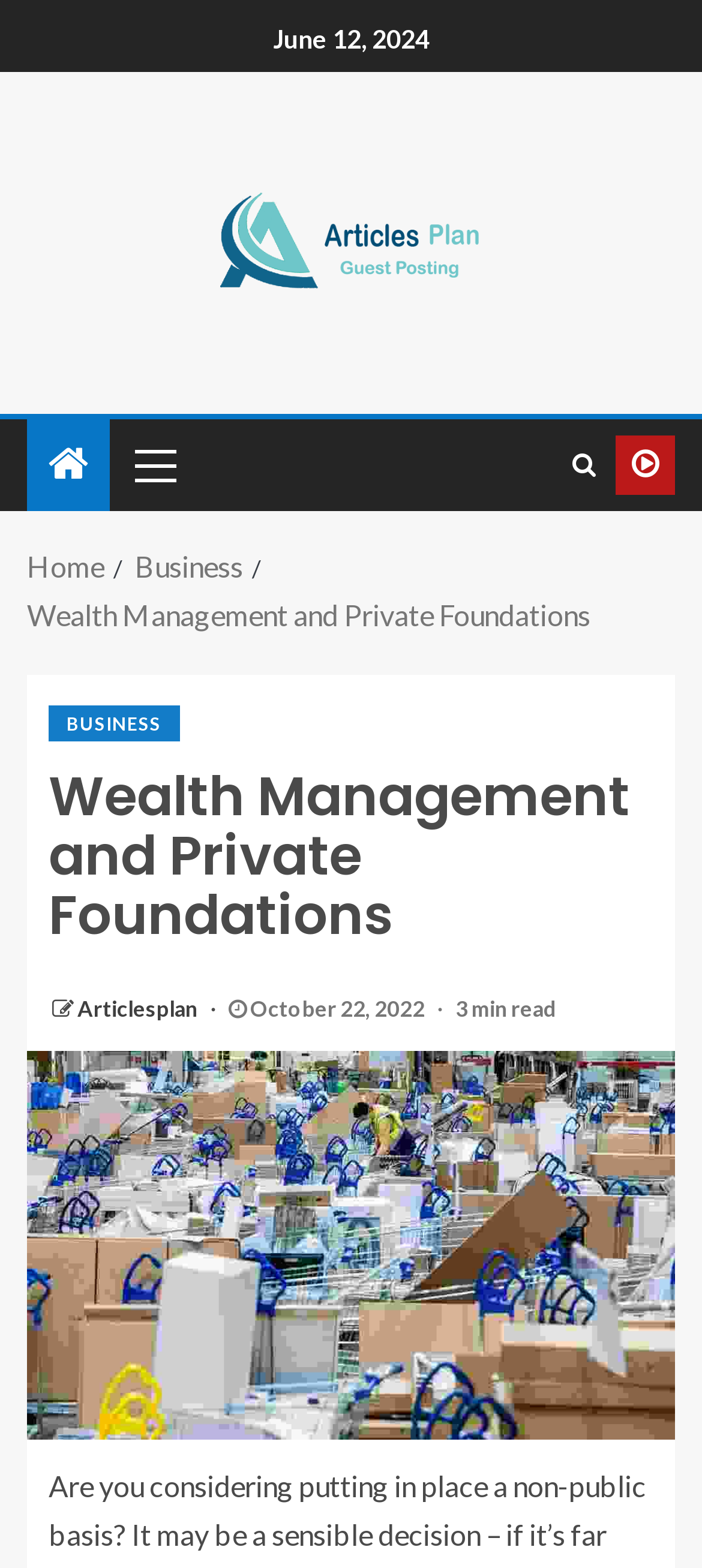Please answer the following query using a single word or phrase: 
What is the estimated reading time of the article?

3 min